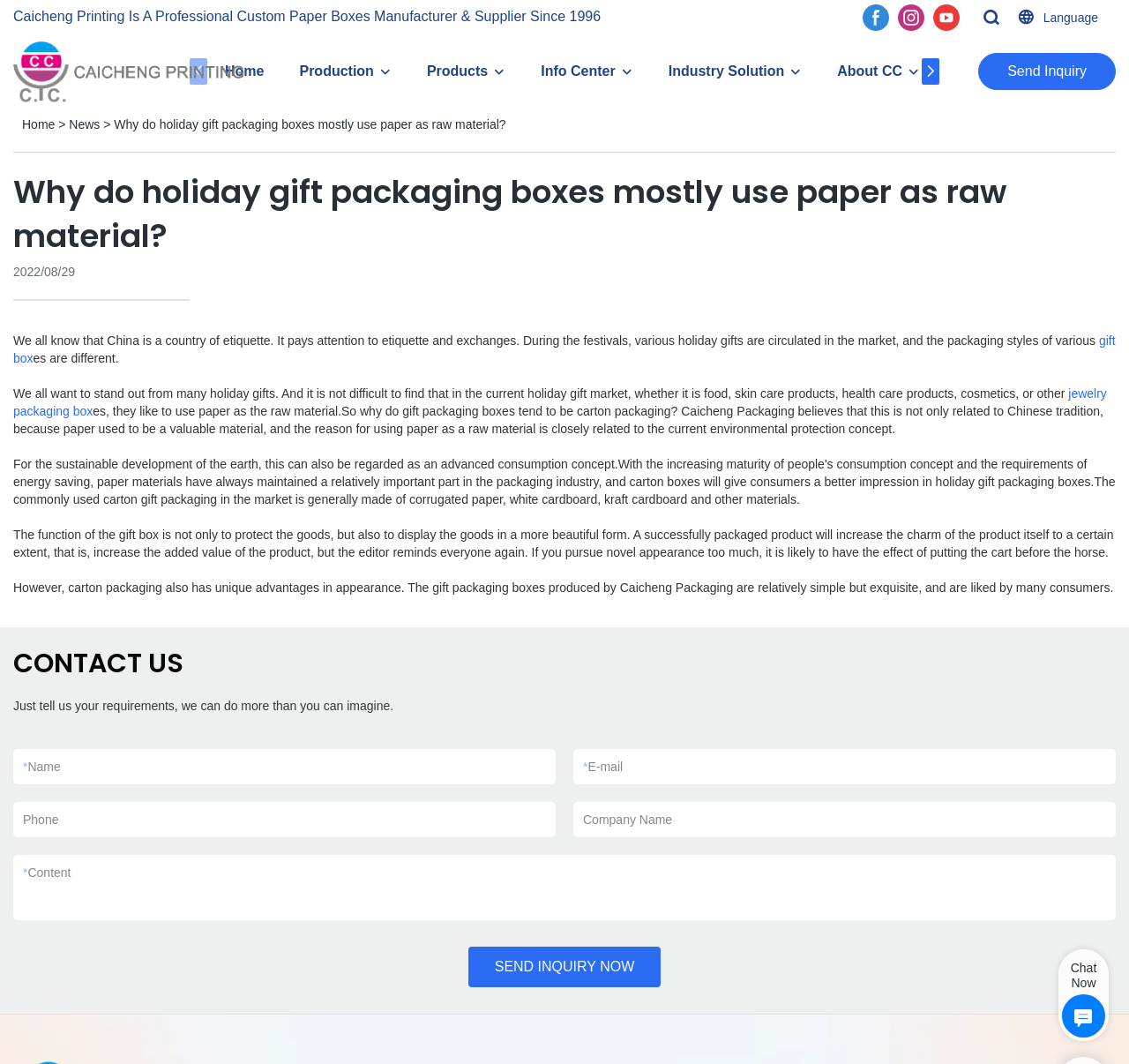Based on the image, give a detailed response to the question: What is the purpose of the gift box?

According to the article, the function of the gift box is not only to protect the goods but also to display the goods in a more beautiful form, which can increase the charm of the product itself.